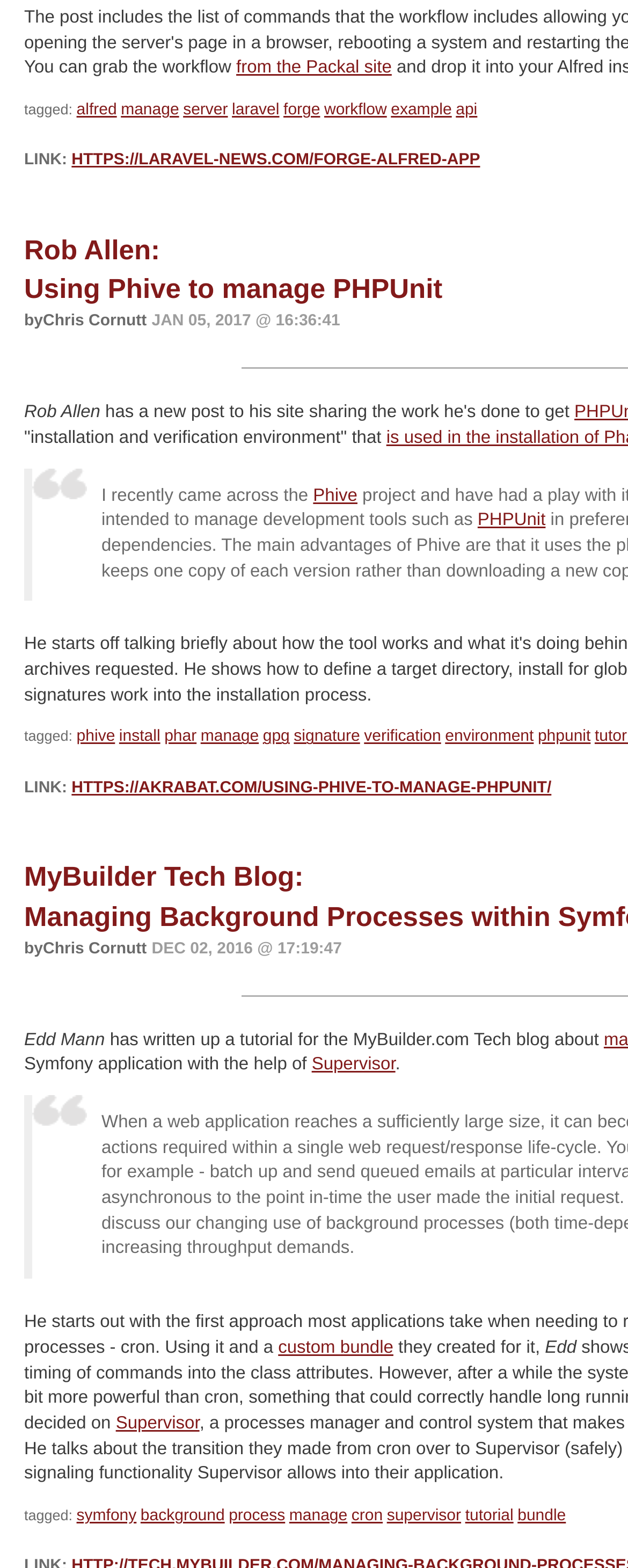Given the element description, predict the bounding box coordinates in the format (top-left x, top-left y, bottom-right x, bottom-right y). Make sure all values are between 0 and 1. Here is the element description: custom bundle

[0.443, 0.853, 0.626, 0.866]